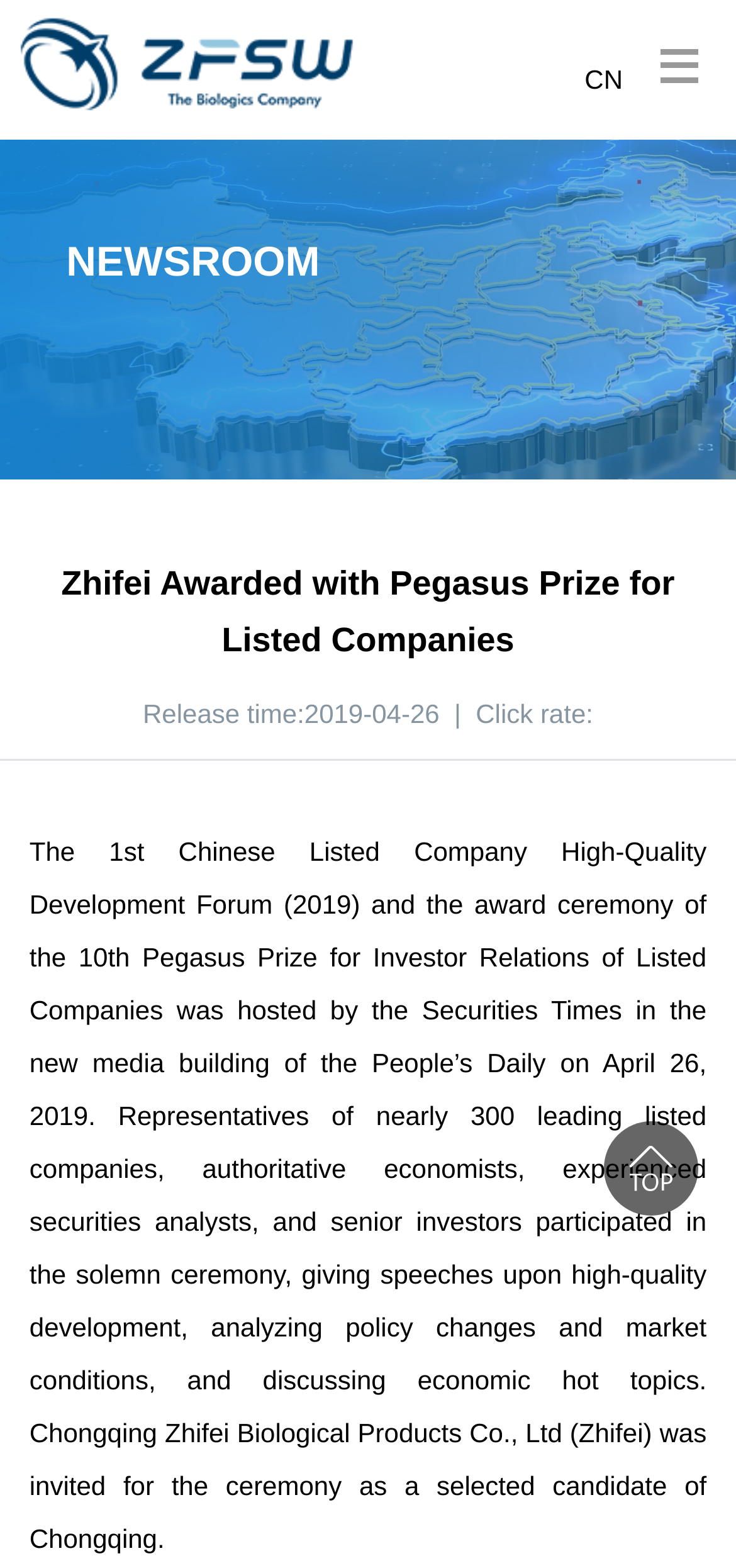What is the name of the company that won the Pegasus Prize?
Based on the screenshot, respond with a single word or phrase.

Chongqing Zhifei Biological Products Co., Ltd